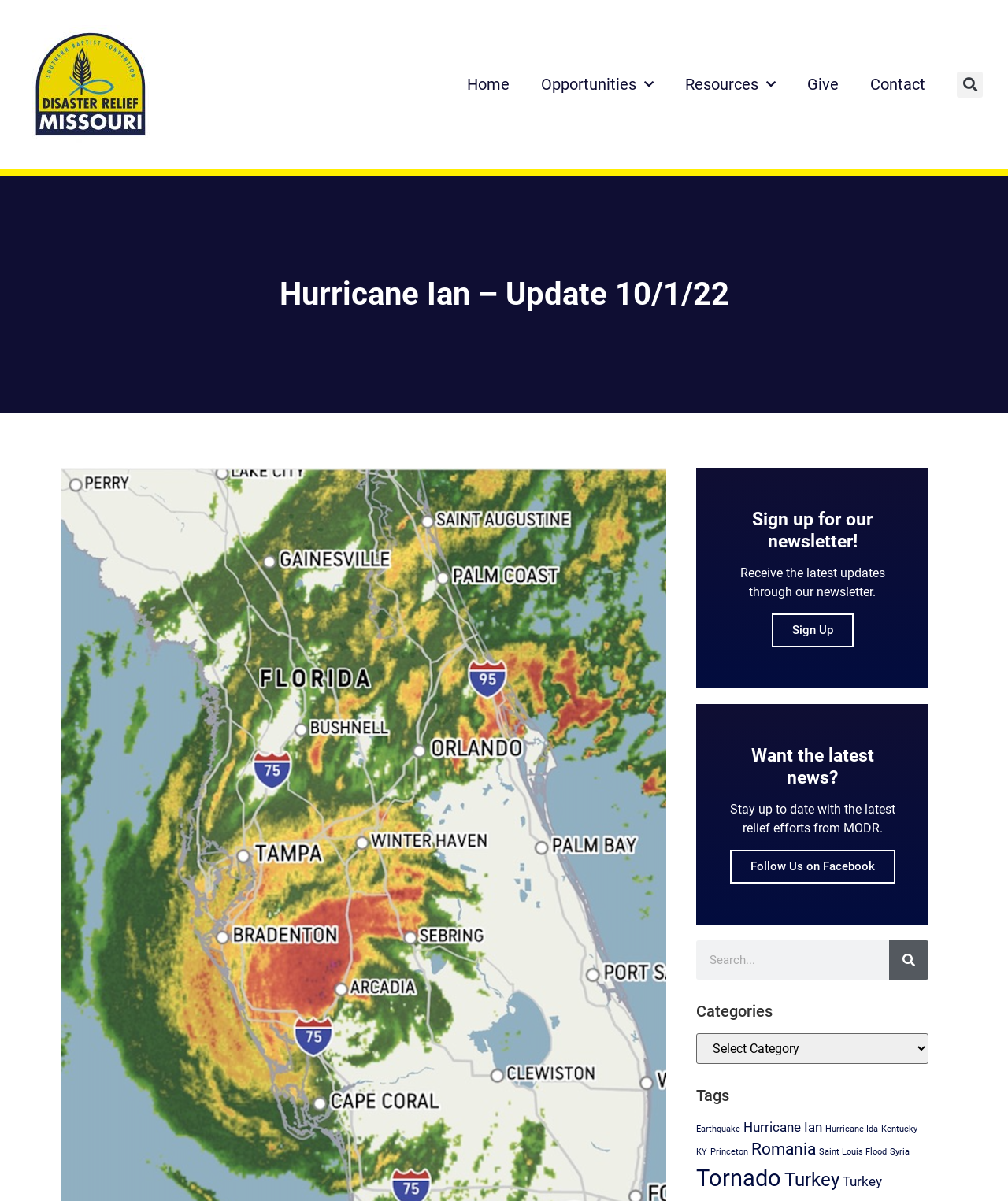Elaborate on the information and visuals displayed on the webpage.

The webpage is about Hurricane Ian and disaster relief efforts. At the top, there are five links: "Home", "Opportunities", "Resources", "Give", and "Contact", aligned horizontally. To the right of these links, there is a search bar with a "Search" button.

Below the top navigation, there is a large heading that reads "Hurricane Ian – Update 10/1/22". Underneath this heading, there are two sections with links and images. The first section has a link to sign up for a newsletter, accompanied by an image, and a heading that reads "Sign up for our newsletter!". The second section has a link to follow the organization on Facebook, accompanied by an image, and a heading that reads "Want the latest news?".

Further down, there is a search bar with a "Search" button, followed by a heading that reads "Categories" and a combobox with the same label. Below this, there is a heading that reads "Tags", followed by a list of links to various tags, including "Earthquake", "Hurricane Ian", "Hurricane Ida", and others. These links are arranged vertically, with the most recent ones at the top.